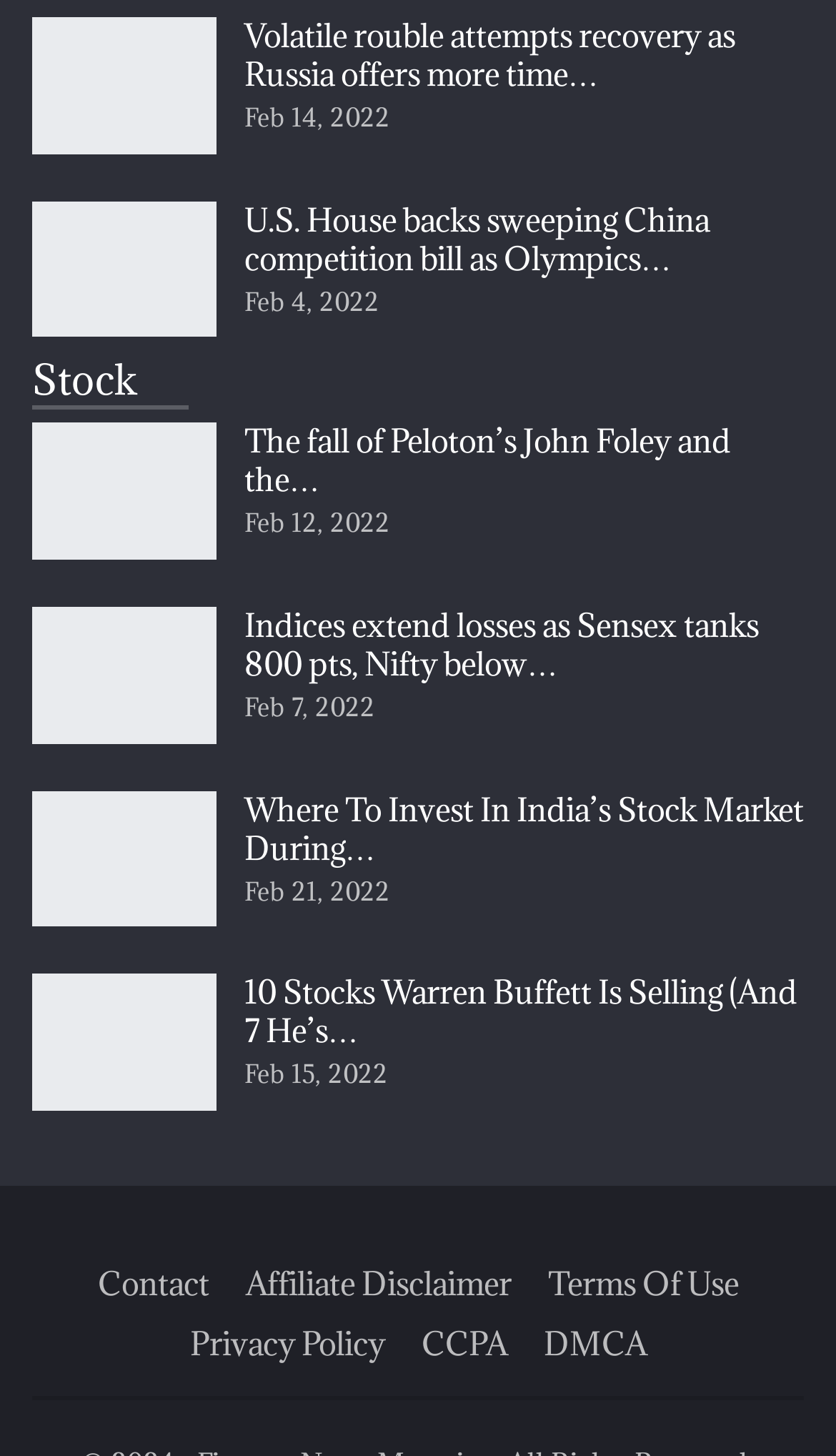Give the bounding box coordinates for this UI element: "Terms of Use". The coordinates should be four float numbers between 0 and 1, arranged as [left, top, right, bottom].

[0.655, 0.867, 0.883, 0.895]